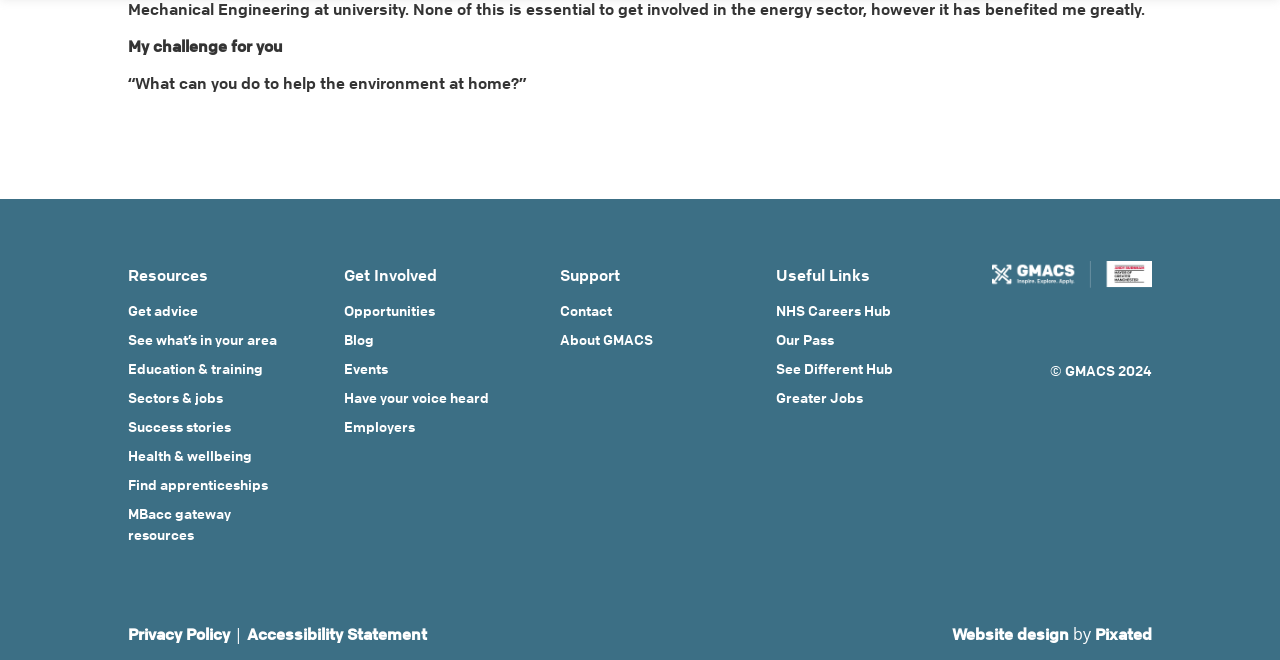Please find the bounding box coordinates of the element that you should click to achieve the following instruction: "Check Privacy Policy". The coordinates should be presented as four float numbers between 0 and 1: [left, top, right, bottom].

[0.1, 0.945, 0.18, 0.976]